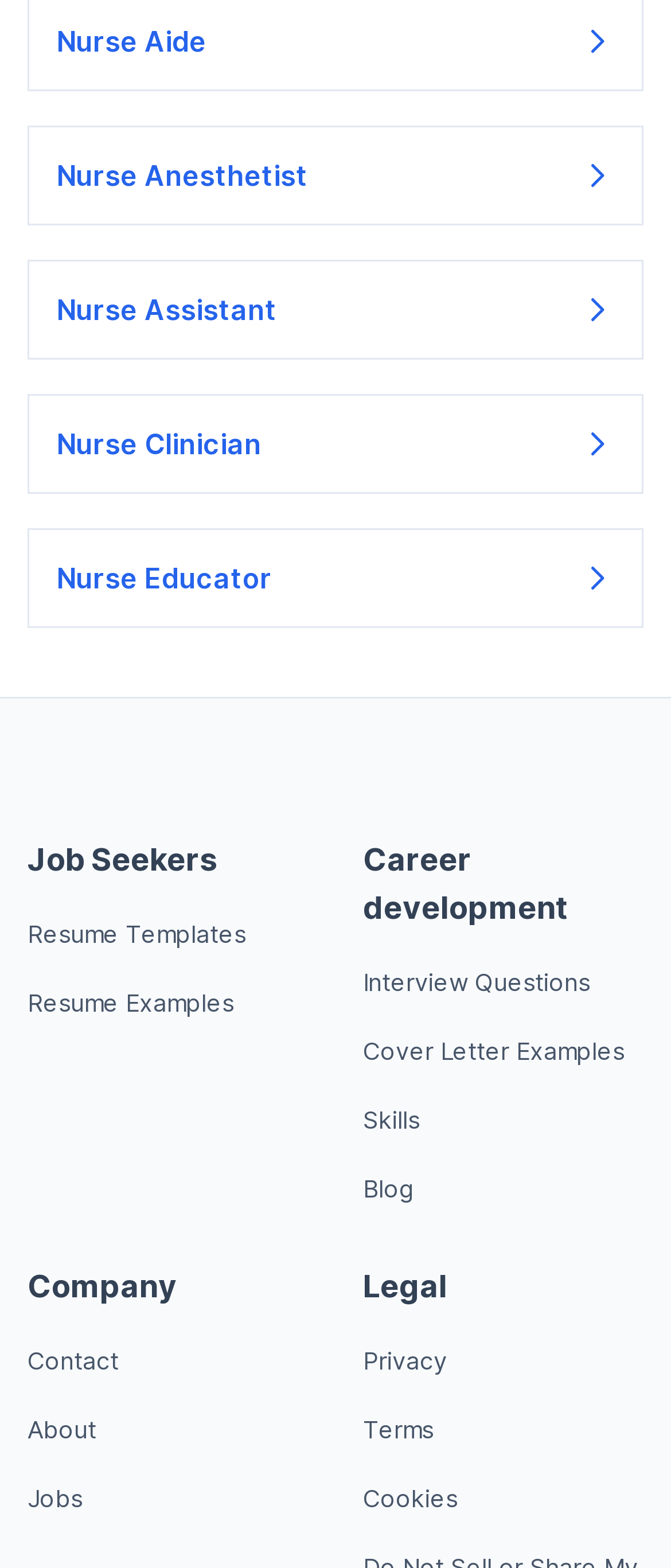Provide a short answer using a single word or phrase for the following question: 
How many links are under 'Legal'?

3